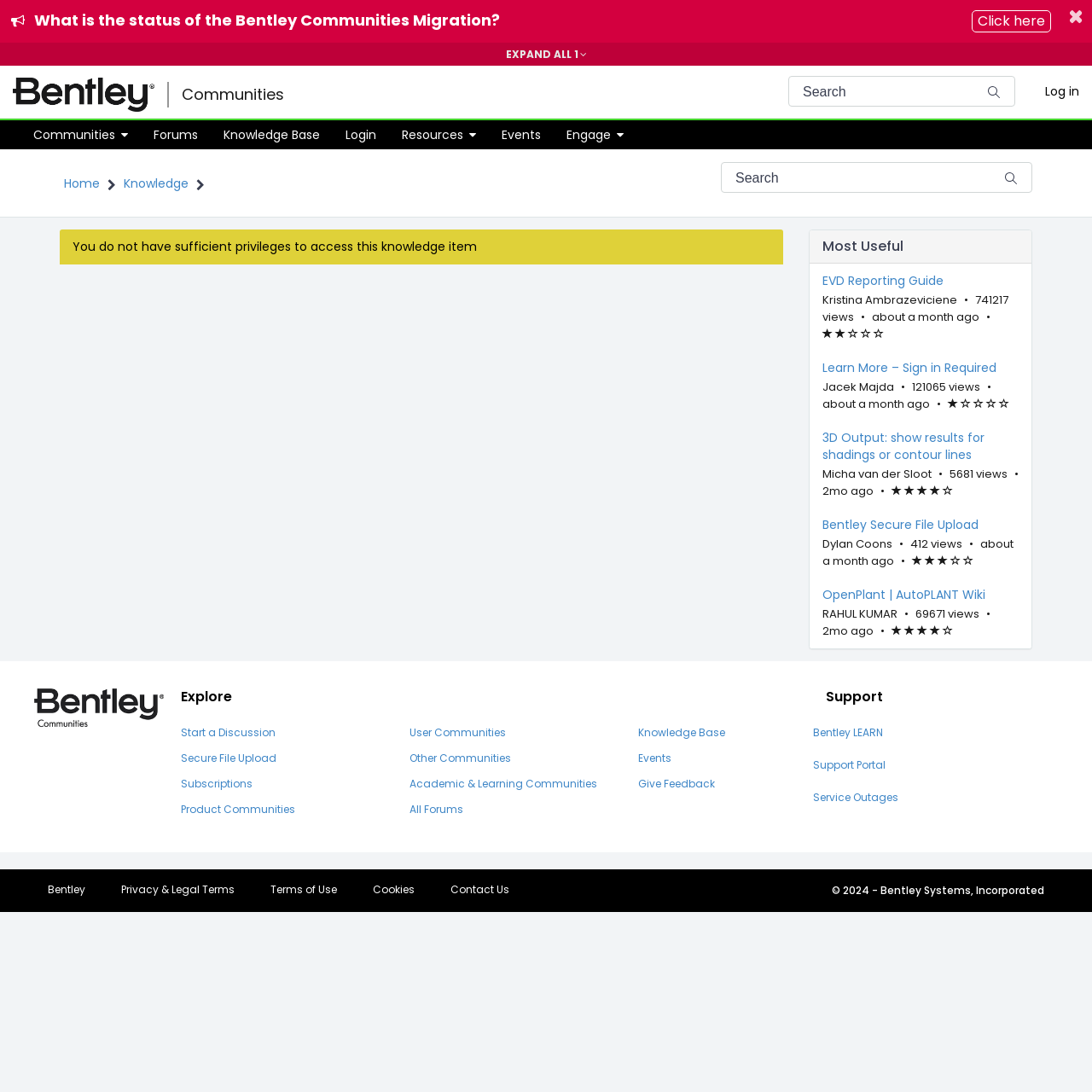Identify the bounding box for the UI element that is described as follows: "OpenPlant | AutoPLANT Wiki".

[0.753, 0.536, 0.933, 0.552]